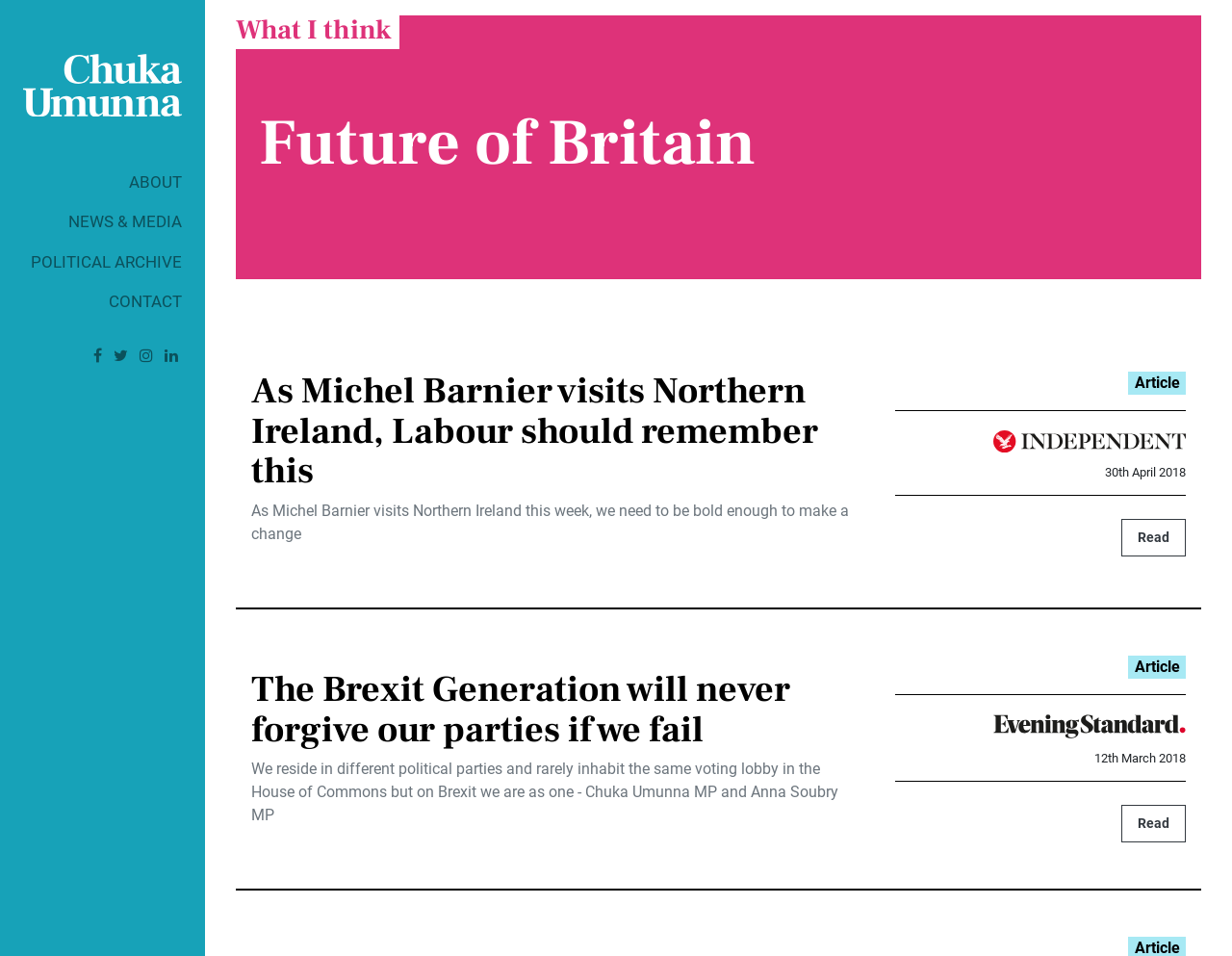Can you specify the bounding box coordinates for the region that should be clicked to fulfill this instruction: "View the article dated 30th April 2018".

[0.897, 0.487, 0.962, 0.502]